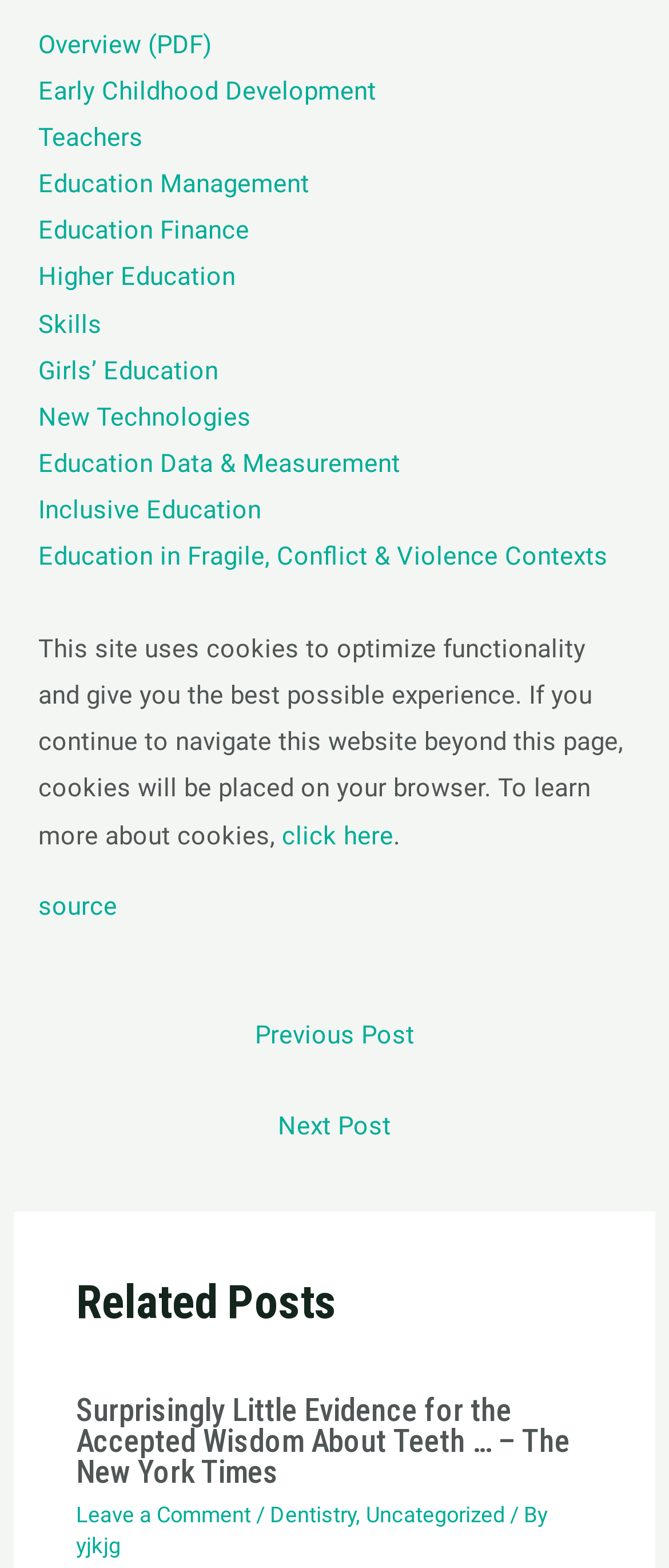Find the bounding box coordinates of the element I should click to carry out the following instruction: "View Education Data & Measurement".

[0.058, 0.285, 0.599, 0.305]